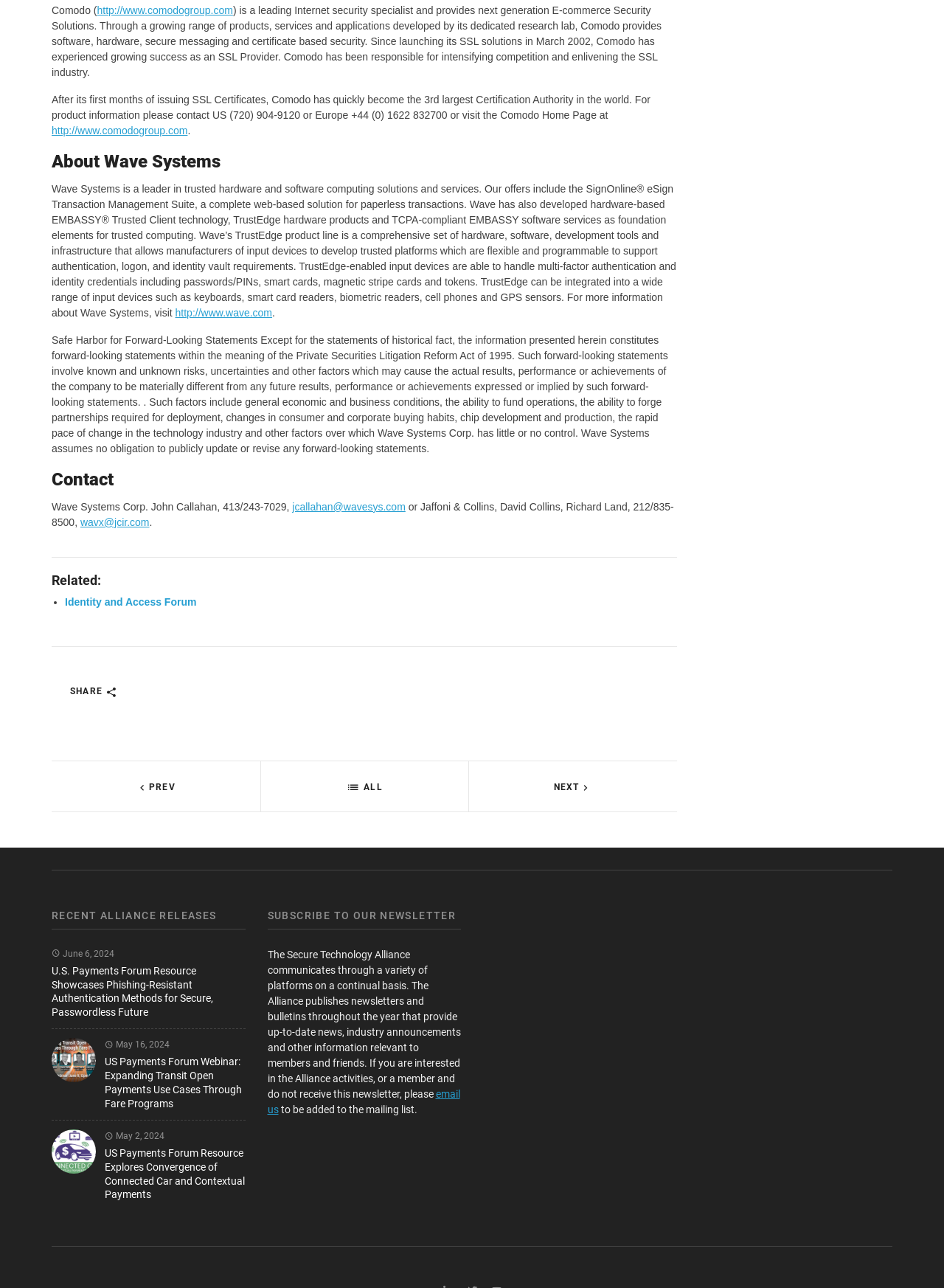Locate the bounding box coordinates of the clickable area to execute the instruction: "view recent alliance releases". Provide the coordinates as four float numbers between 0 and 1, represented as [left, top, right, bottom].

[0.055, 0.706, 0.26, 0.721]